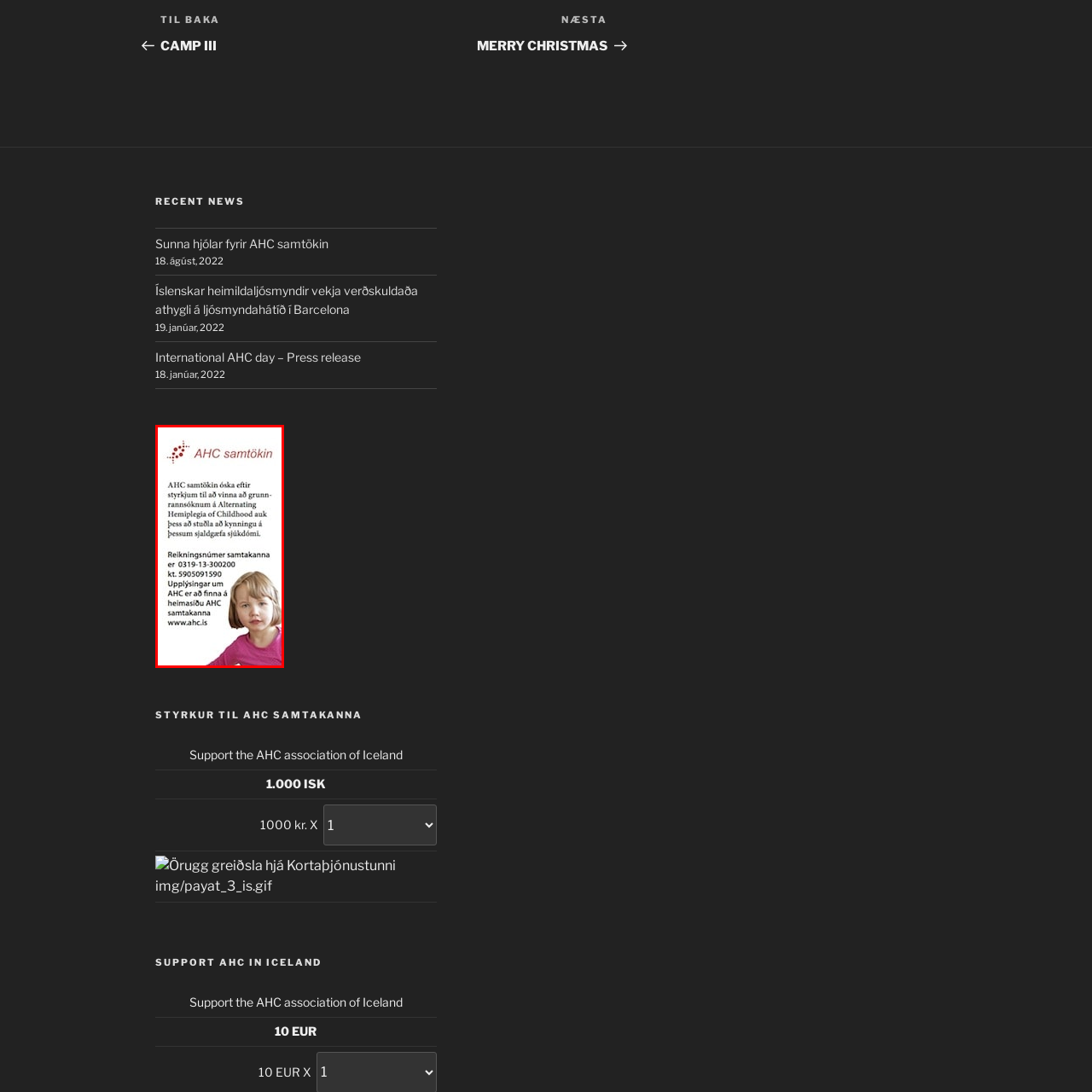Look closely at the image within the red bounding box, What is depicted in the image on the flyer? Respond with a single word or short phrase.

A young child